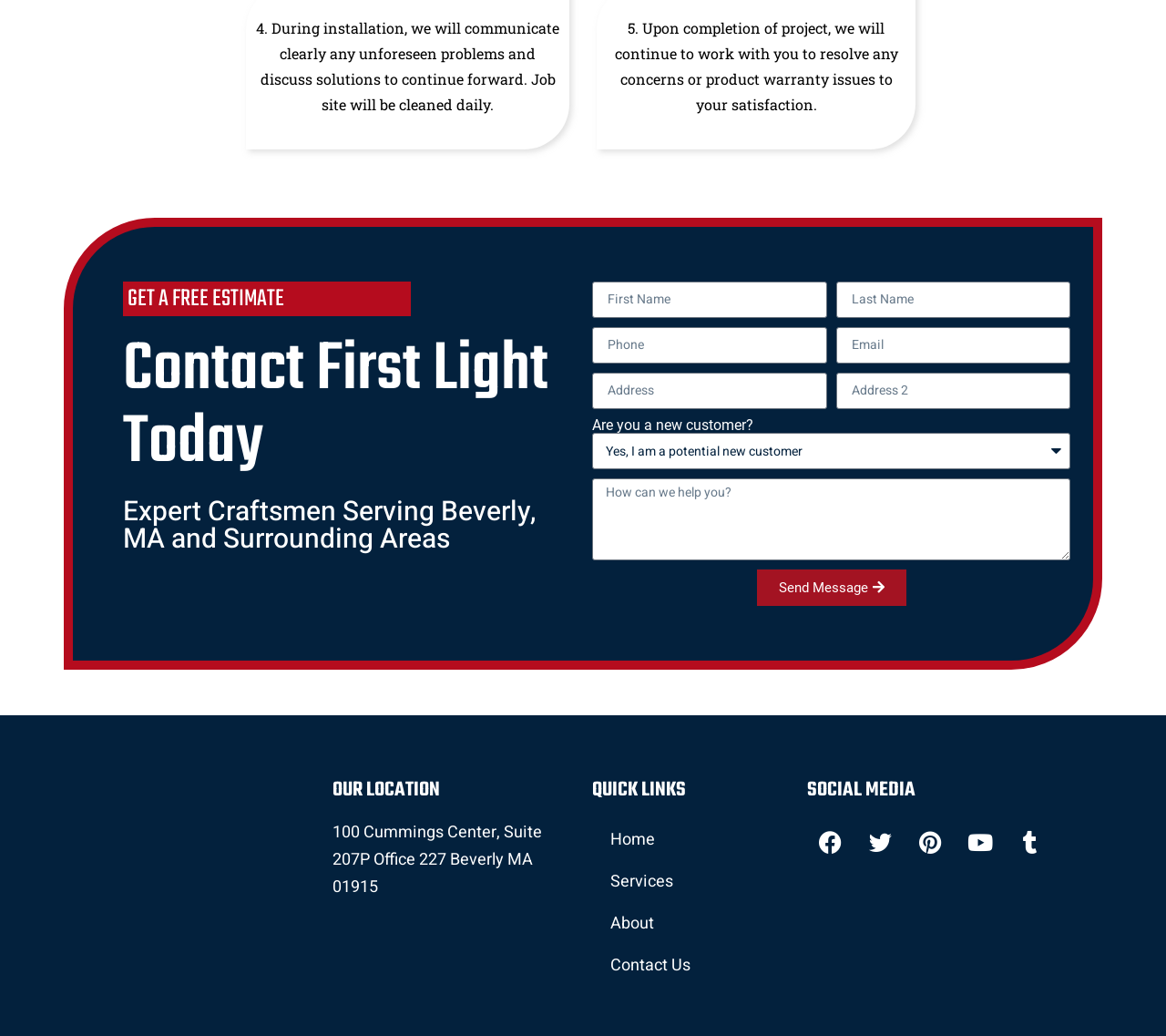Locate the bounding box coordinates of the element's region that should be clicked to carry out the following instruction: "Click Send Message". The coordinates need to be four float numbers between 0 and 1, i.e., [left, top, right, bottom].

[0.649, 0.55, 0.777, 0.585]